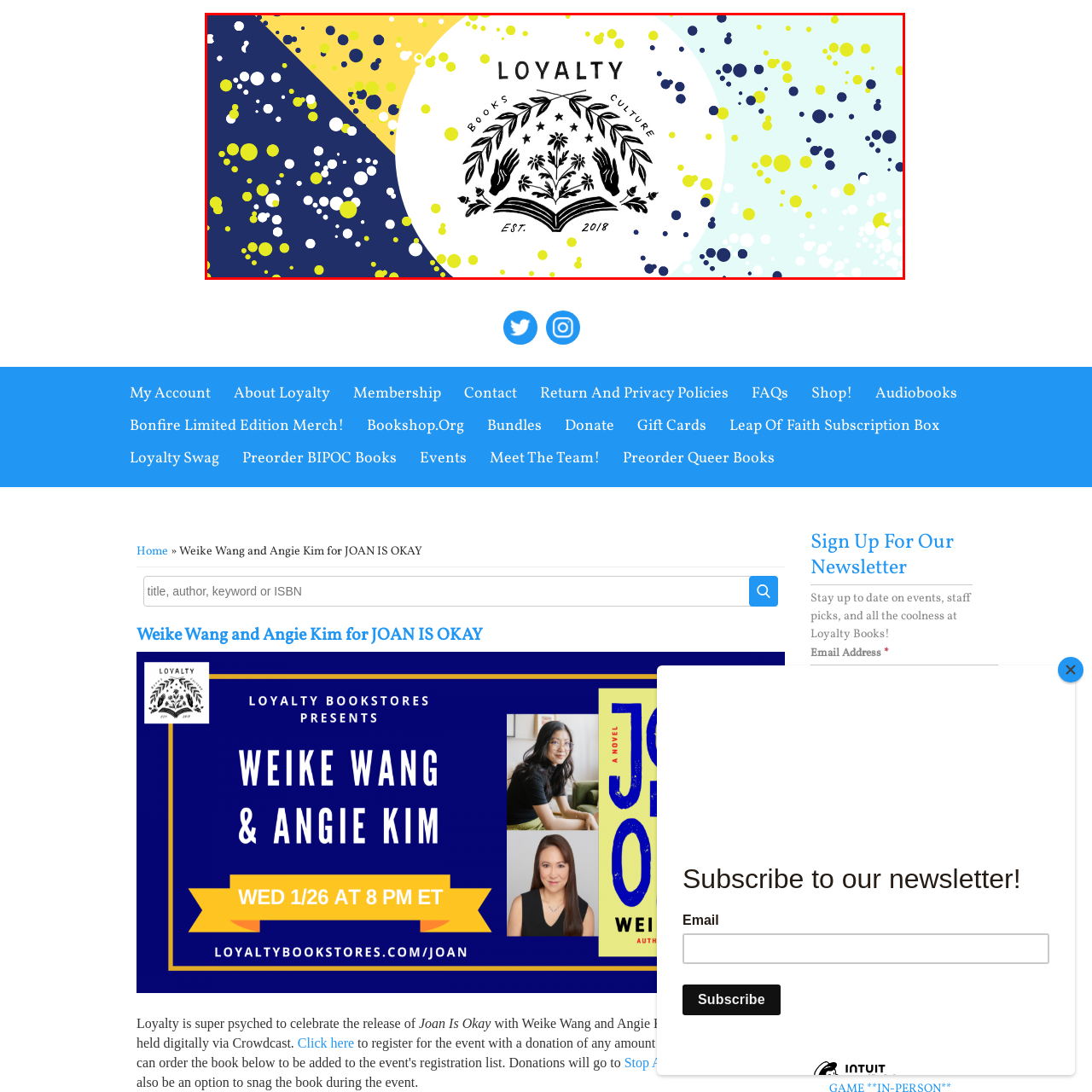Observe the section highlighted in yellow, What is the central element of the logo? 
Please respond using a single word or phrase.

An open book